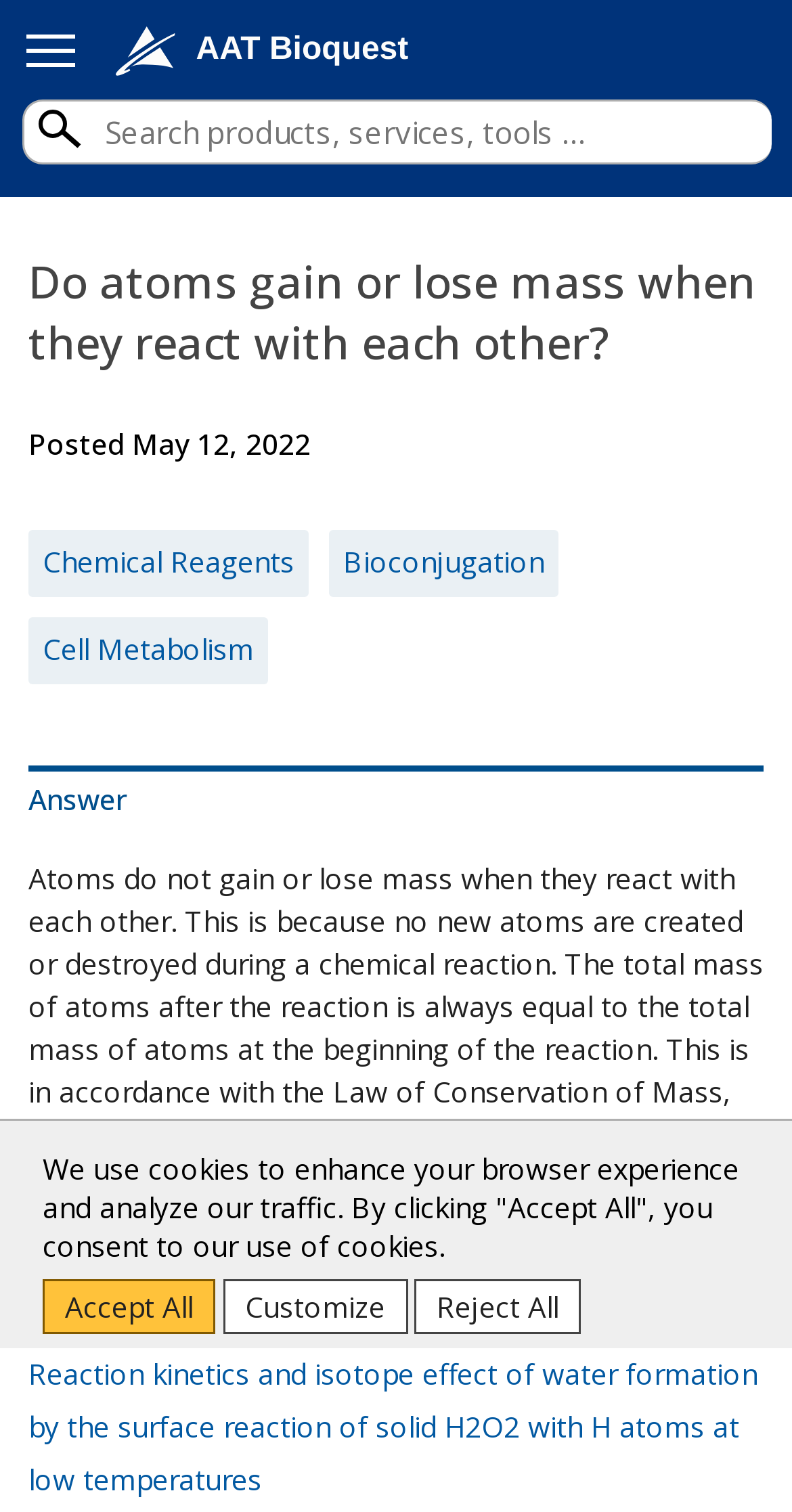What is the purpose of the search box? Refer to the image and provide a one-word or short phrase answer.

To search products, services, tools